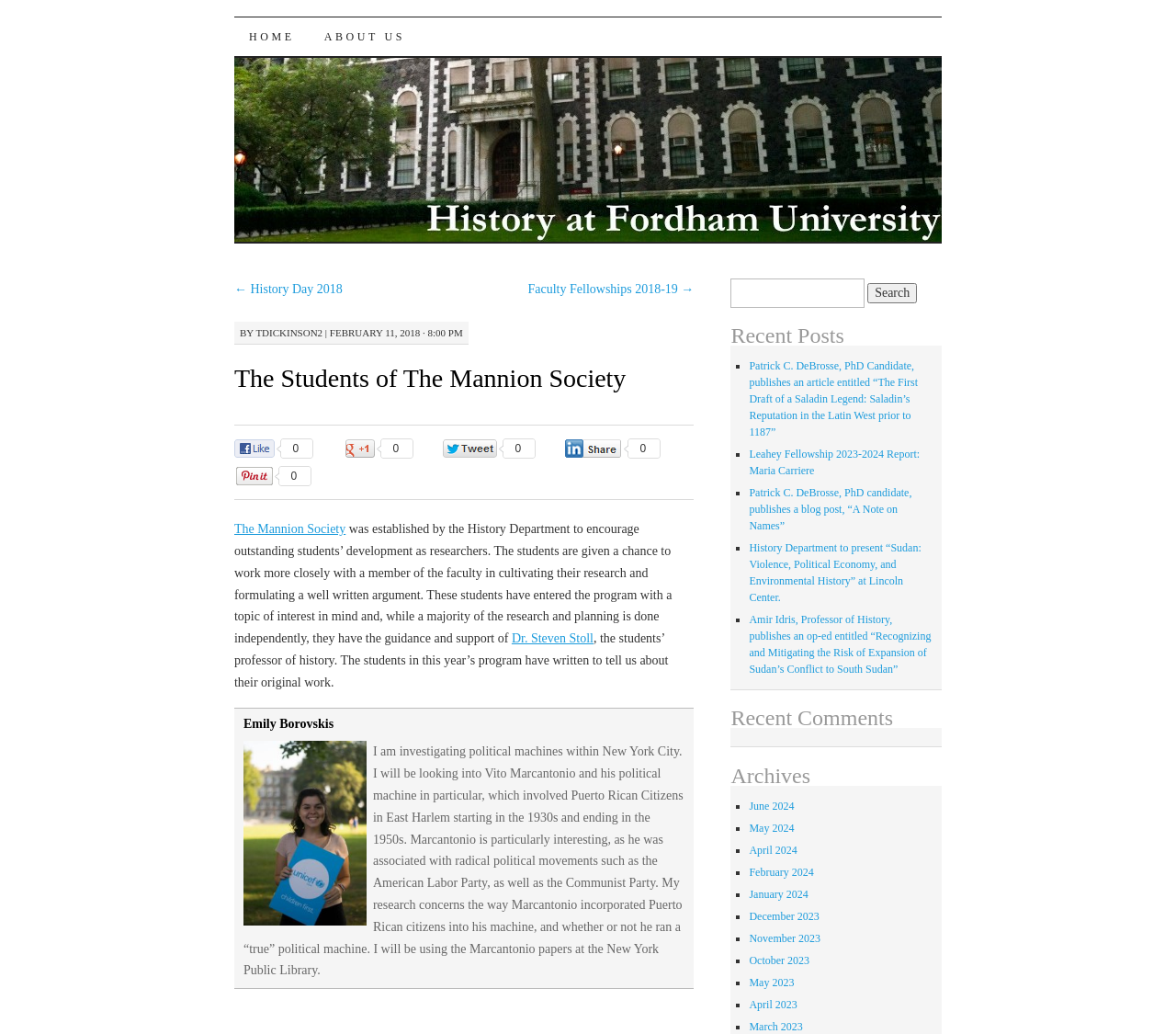What is the name of the professor mentioned in the text?
Using the visual information, reply with a single word or short phrase.

Dr. Steven Stoll